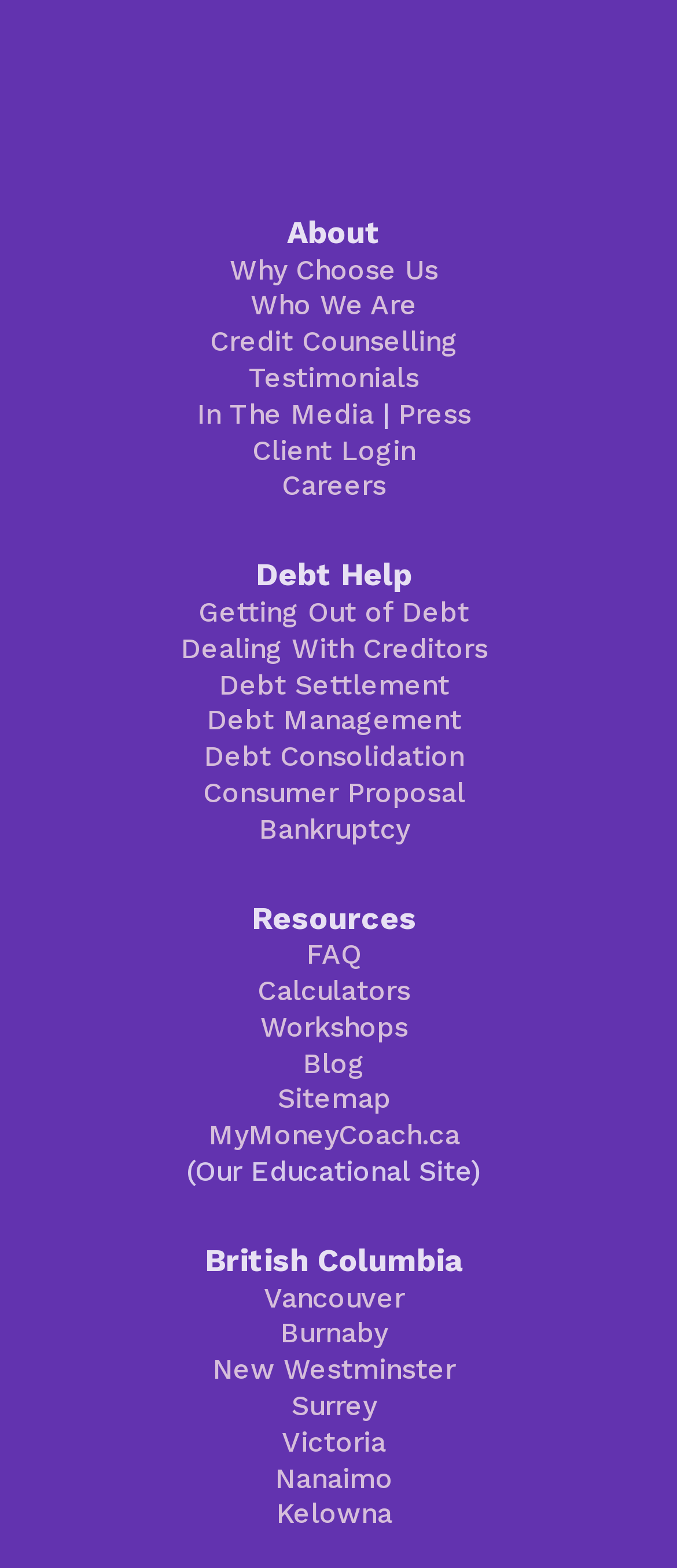Locate the bounding box coordinates of the clickable region to complete the following instruction: "Visit 'Vancouver'."

[0.39, 0.817, 0.597, 0.838]